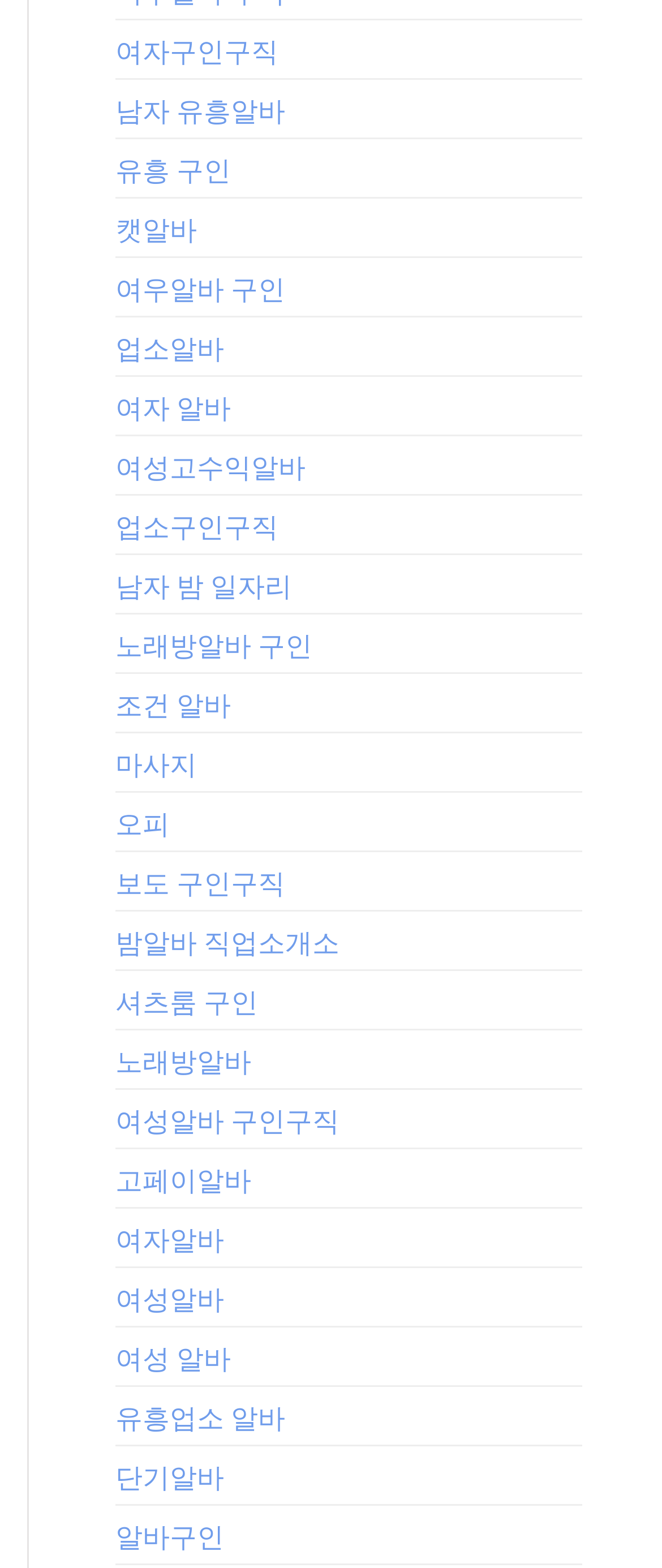Provide your answer in one word or a succinct phrase for the question: 
What type of establishment is mentioned in the link '유흥업소 알바'?

Entertainment establishment